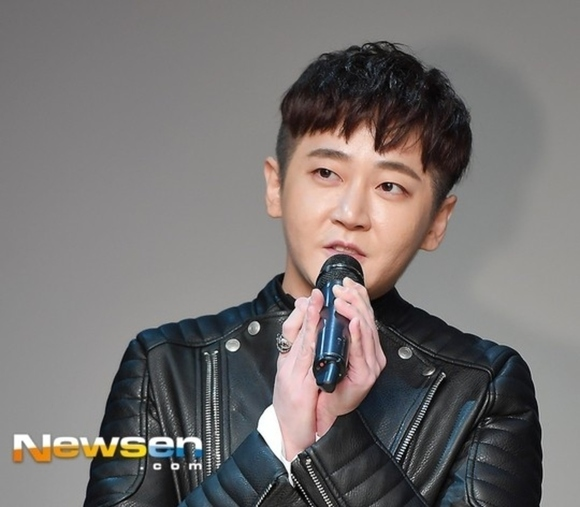Refer to the image and answer the question with as much detail as possible: What is J. Yoon wearing in the image?

The caption describes J. Yoon's attire as a stylish black leather jacket with a modern design, which emphasizes his trendy aesthetic.